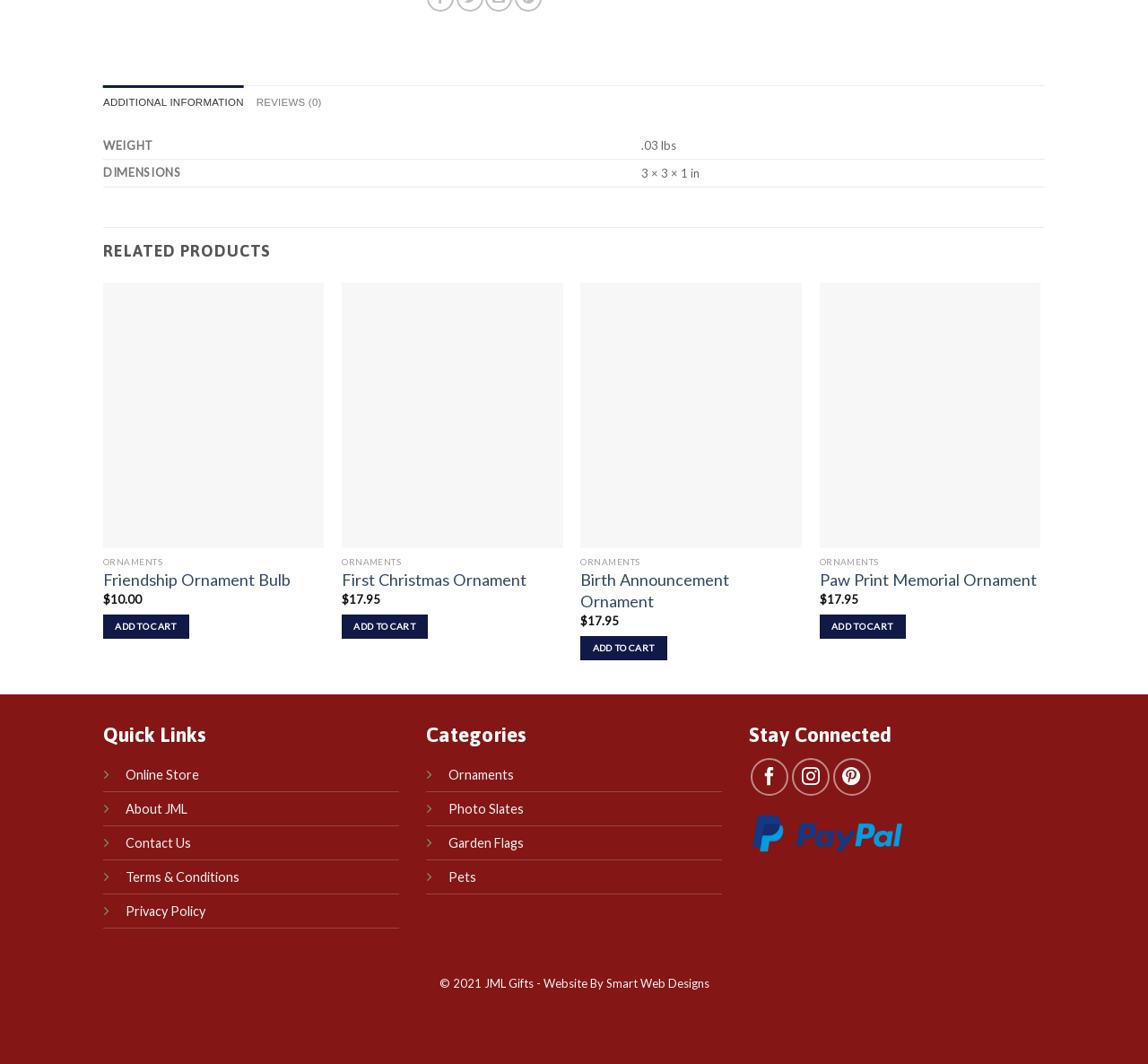Locate the bounding box coordinates of the clickable area needed to fulfill the instruction: "Follow on Facebook".

[0.654, 0.712, 0.687, 0.748]